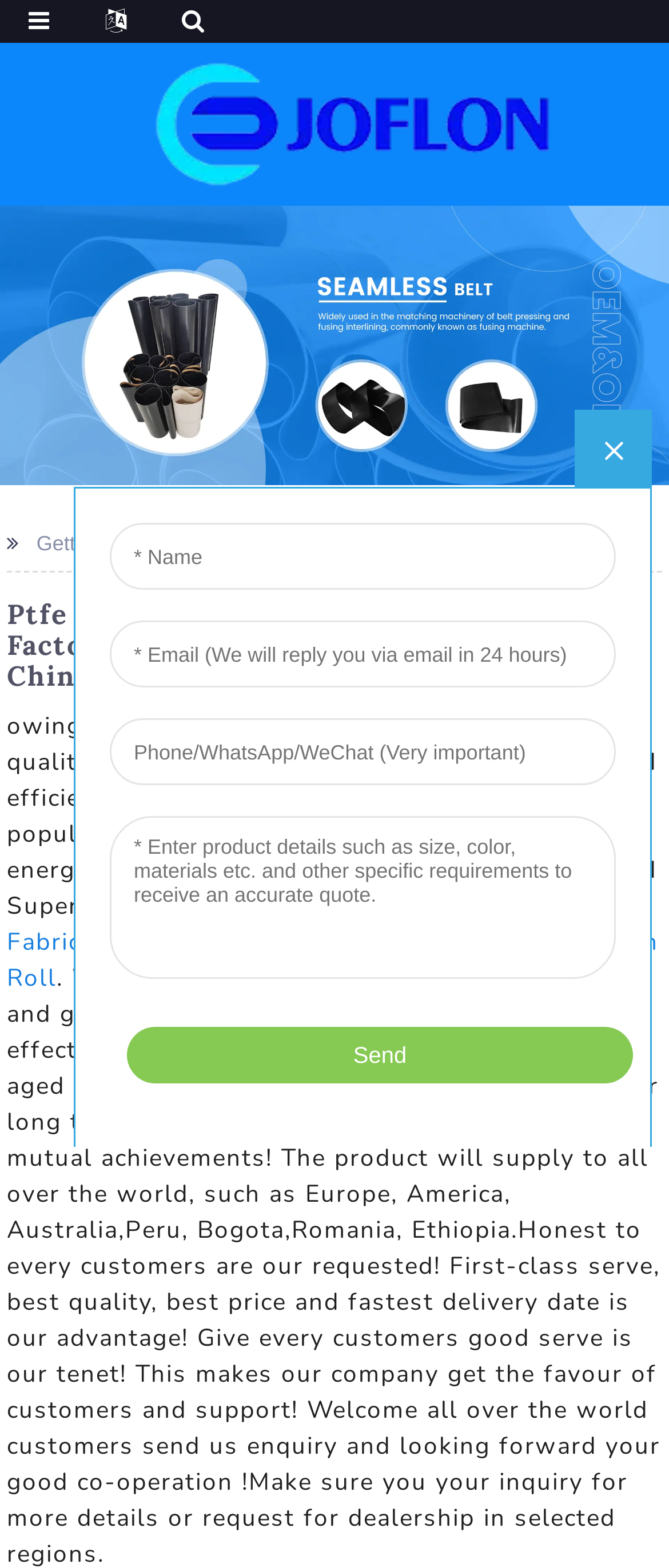Provide your answer in one word or a succinct phrase for the question: 
What is the main product of the company?

Ptfe Coated Super Fiberglass Cloth